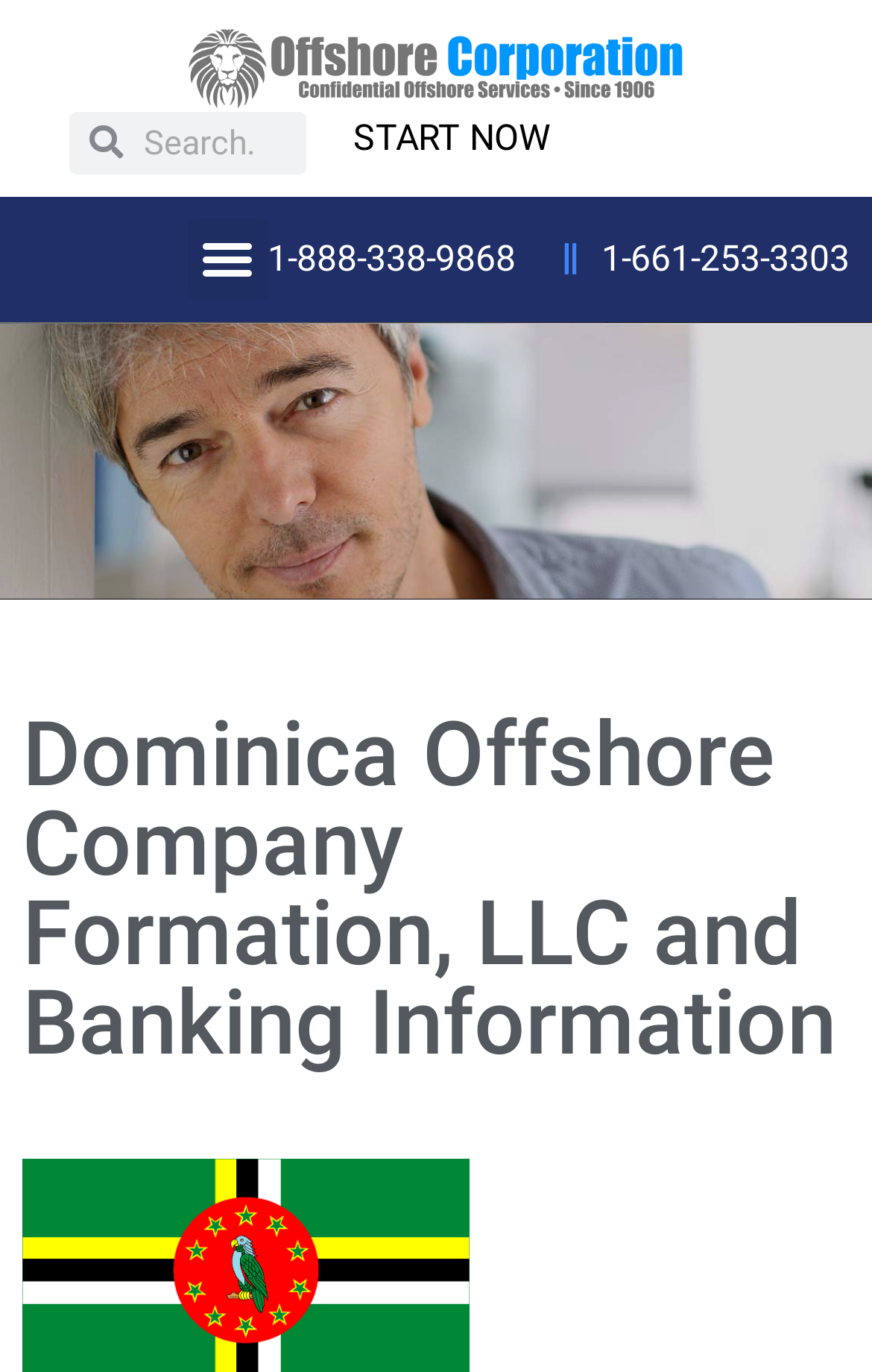What is the main topic of the webpage?
Refer to the screenshot and deliver a thorough answer to the question presented.

The heading element with the text 'Dominica Offshore Company Formation, LLC and Banking Information' suggests that the main topic of the webpage is related to forming offshore companies in Dominica, including information about LLCs and banking.